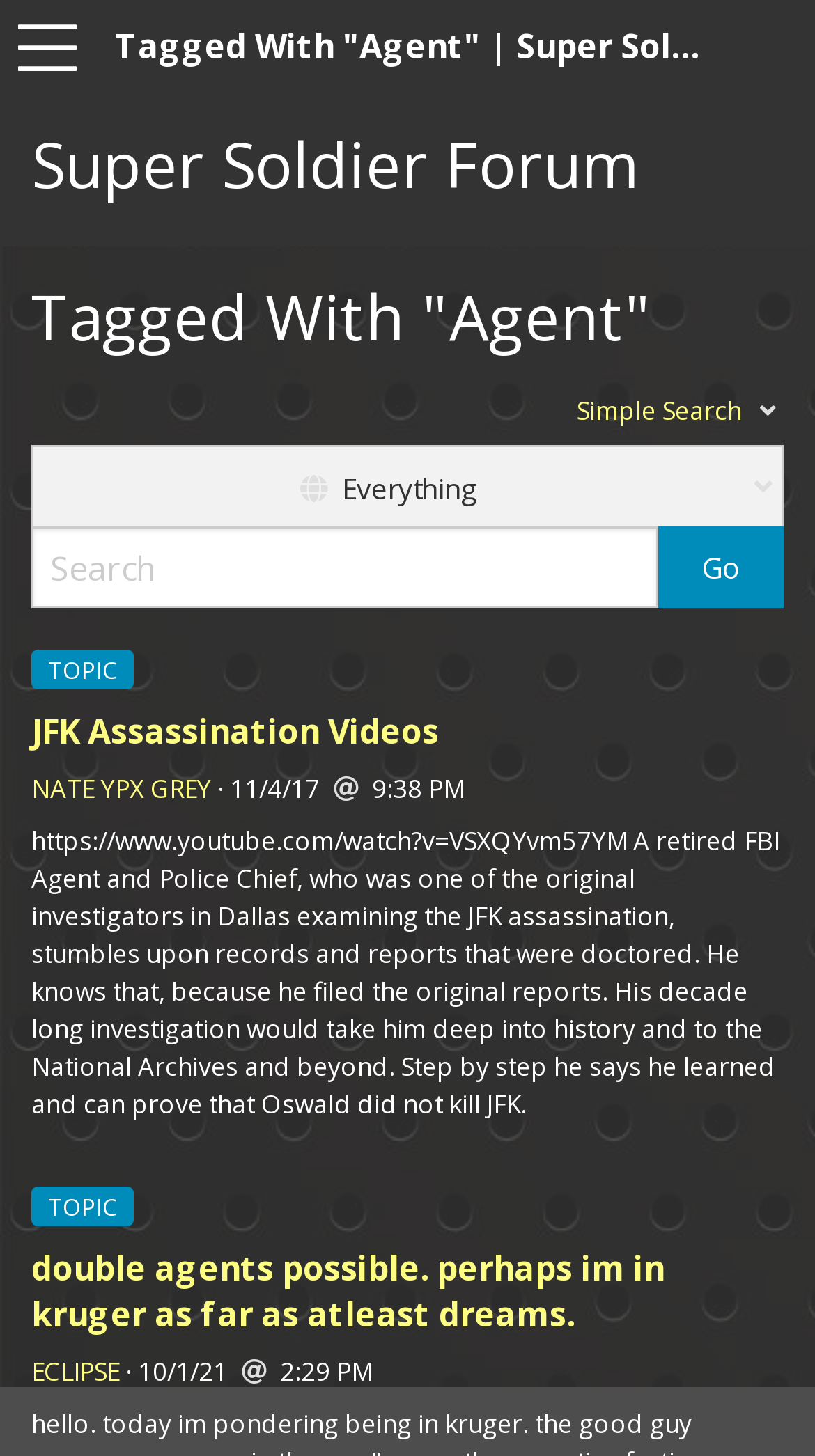Locate the bounding box coordinates of the item that should be clicked to fulfill the instruction: "View 'double agents possible. perhaps im in kruger as far as atleast dreams.' topic".

[0.038, 0.854, 0.815, 0.918]